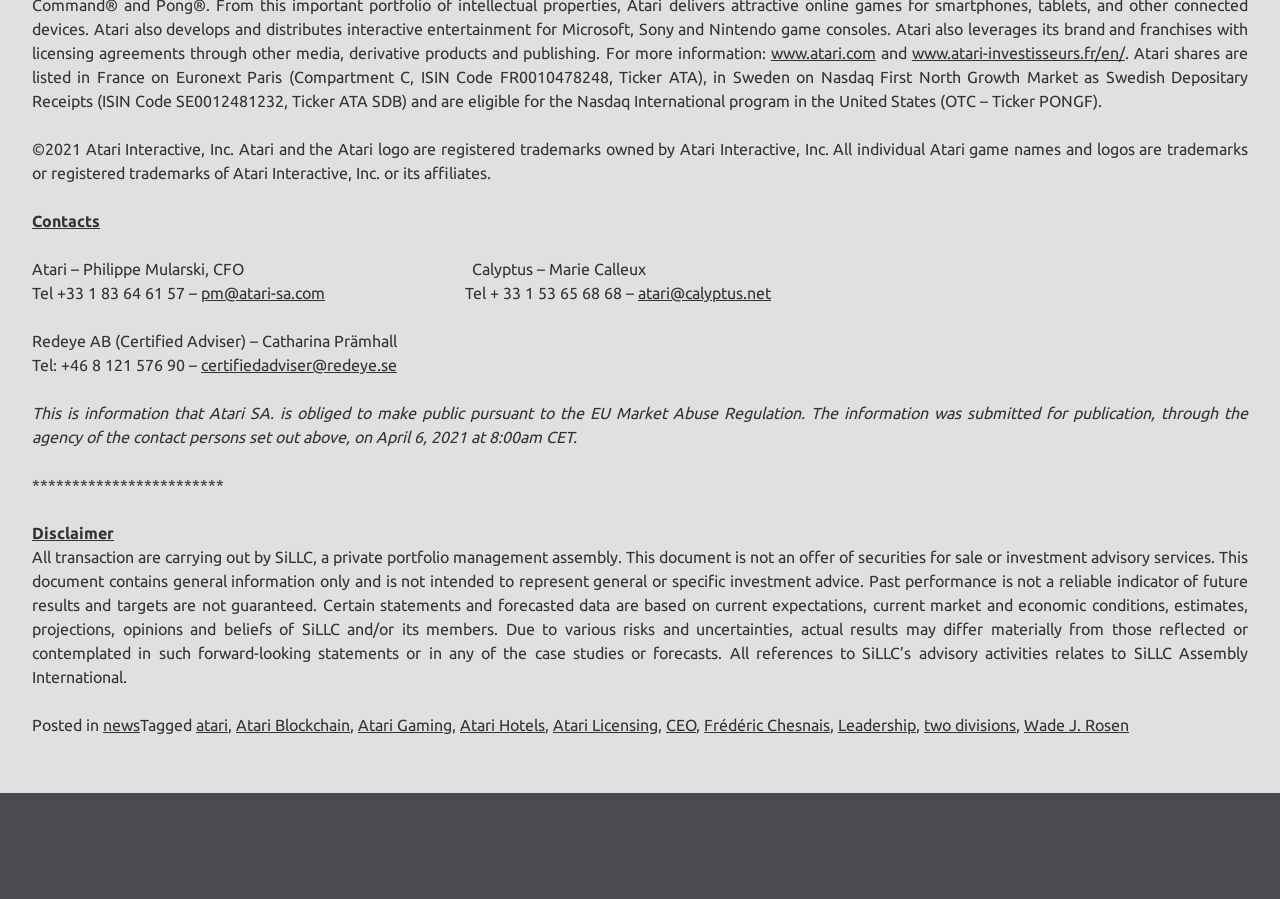Please provide the bounding box coordinates in the format (top-left x, top-left y, bottom-right x, bottom-right y). Remember, all values are floating point numbers between 0 and 1. What is the bounding box coordinate of the region described as: Atari Hotels

[0.359, 0.796, 0.426, 0.816]